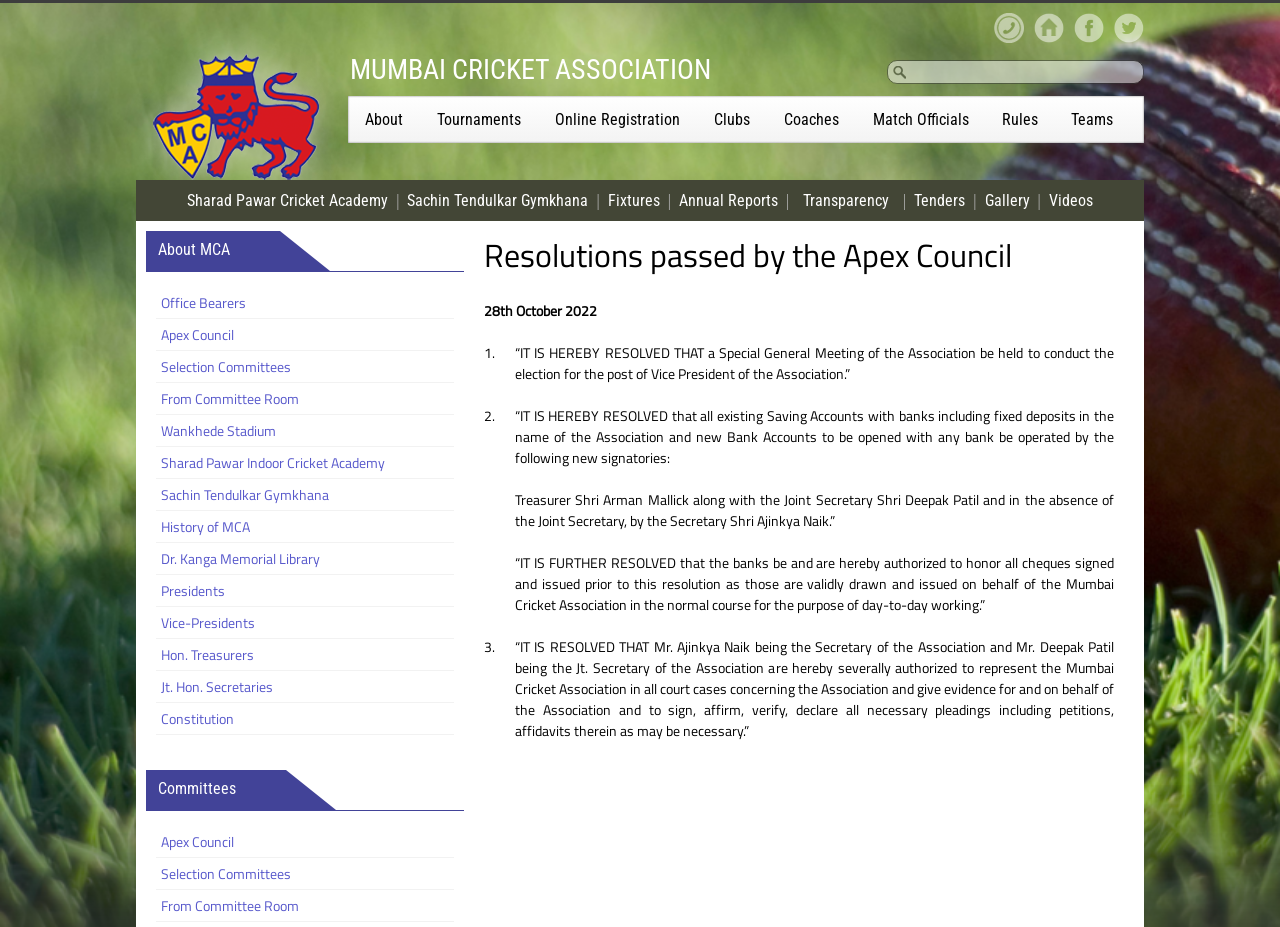Please specify the bounding box coordinates of the clickable region to carry out the following instruction: "Click on the 'Transparency' button". The coordinates should be four float numbers between 0 and 1, in the format [left, top, right, bottom].

[0.623, 0.205, 0.699, 0.228]